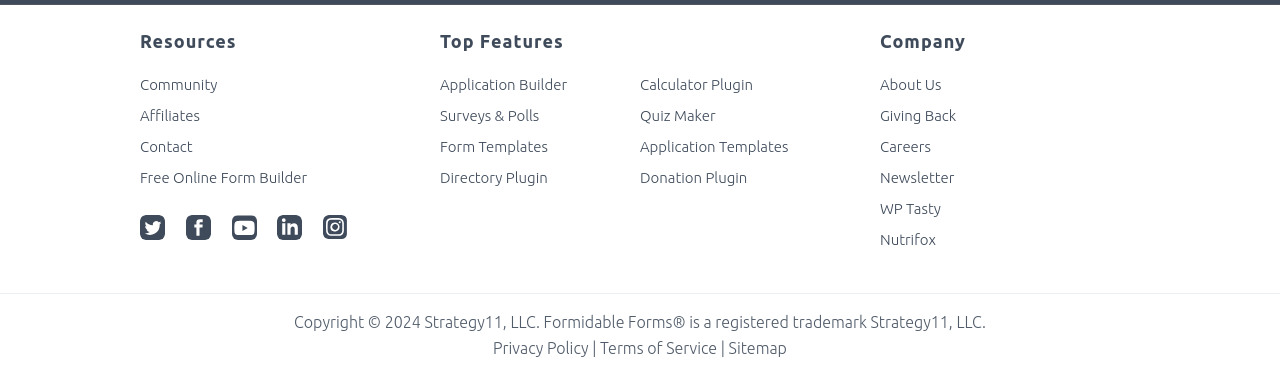Identify the bounding box coordinates of the clickable section necessary to follow the following instruction: "Visit the Free Online Form Builder". The coordinates should be presented as four float numbers from 0 to 1, i.e., [left, top, right, bottom].

[0.109, 0.449, 0.24, 0.495]